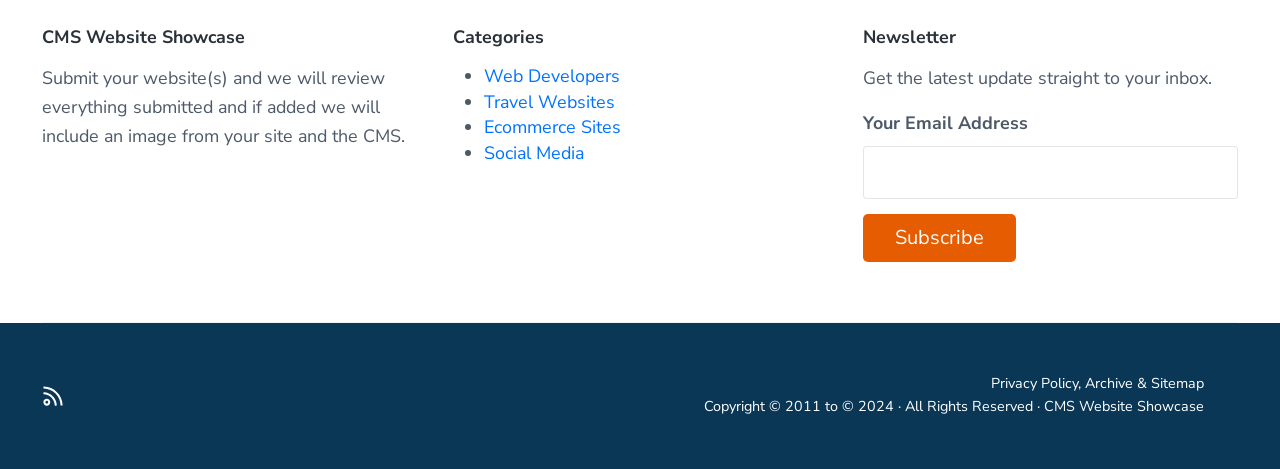What is the purpose of submitting a website?
Examine the screenshot and reply with a single word or phrase.

Get reviewed and included with an image